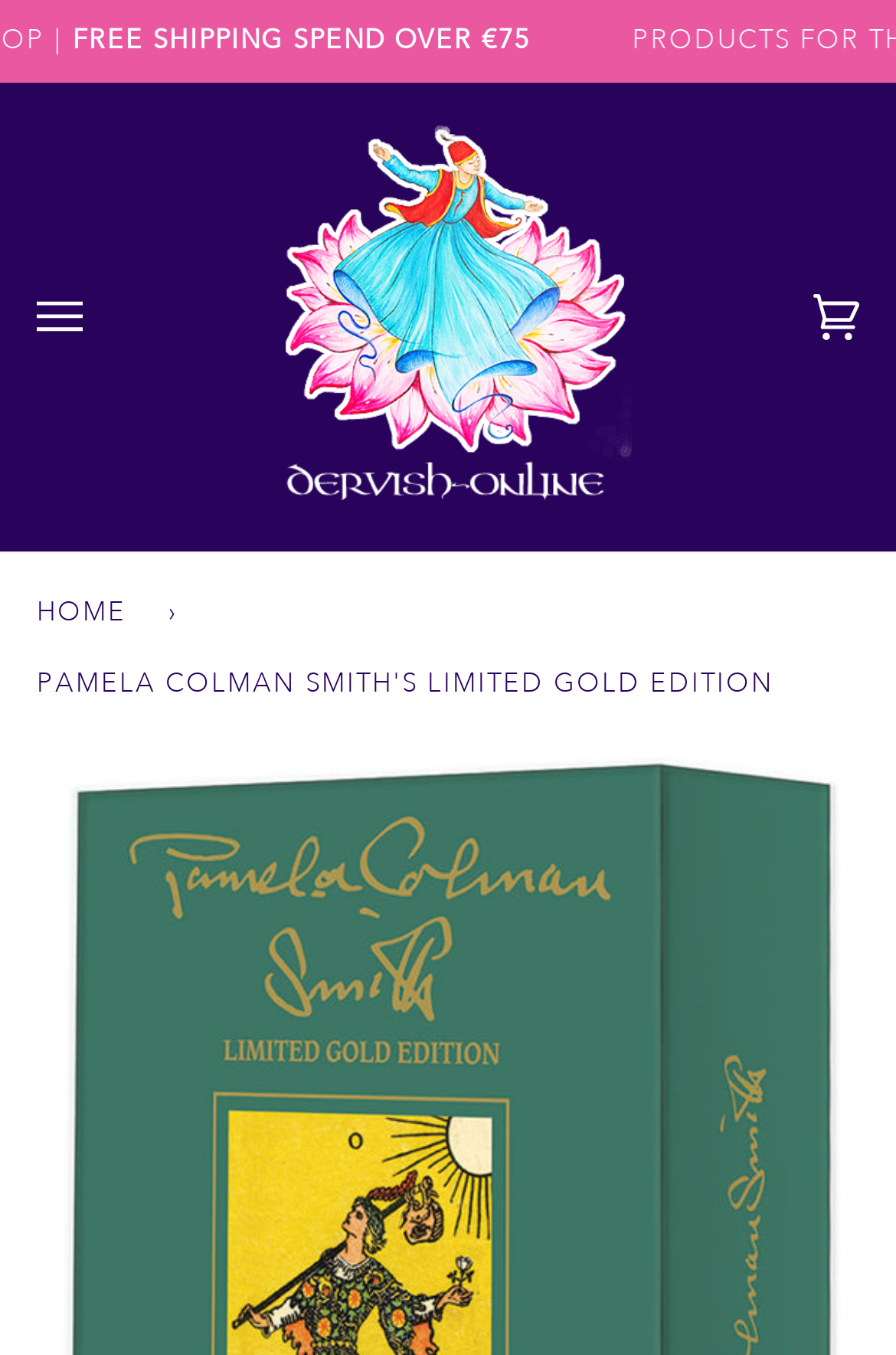From the element description aria-label="Open menu", predict the bounding box coordinates of the UI element. The coordinates must be specified in the format (top-left x, top-left y, bottom-right x, bottom-right y) and should be within the 0 to 1 range.

[0.041, 0.061, 0.195, 0.407]